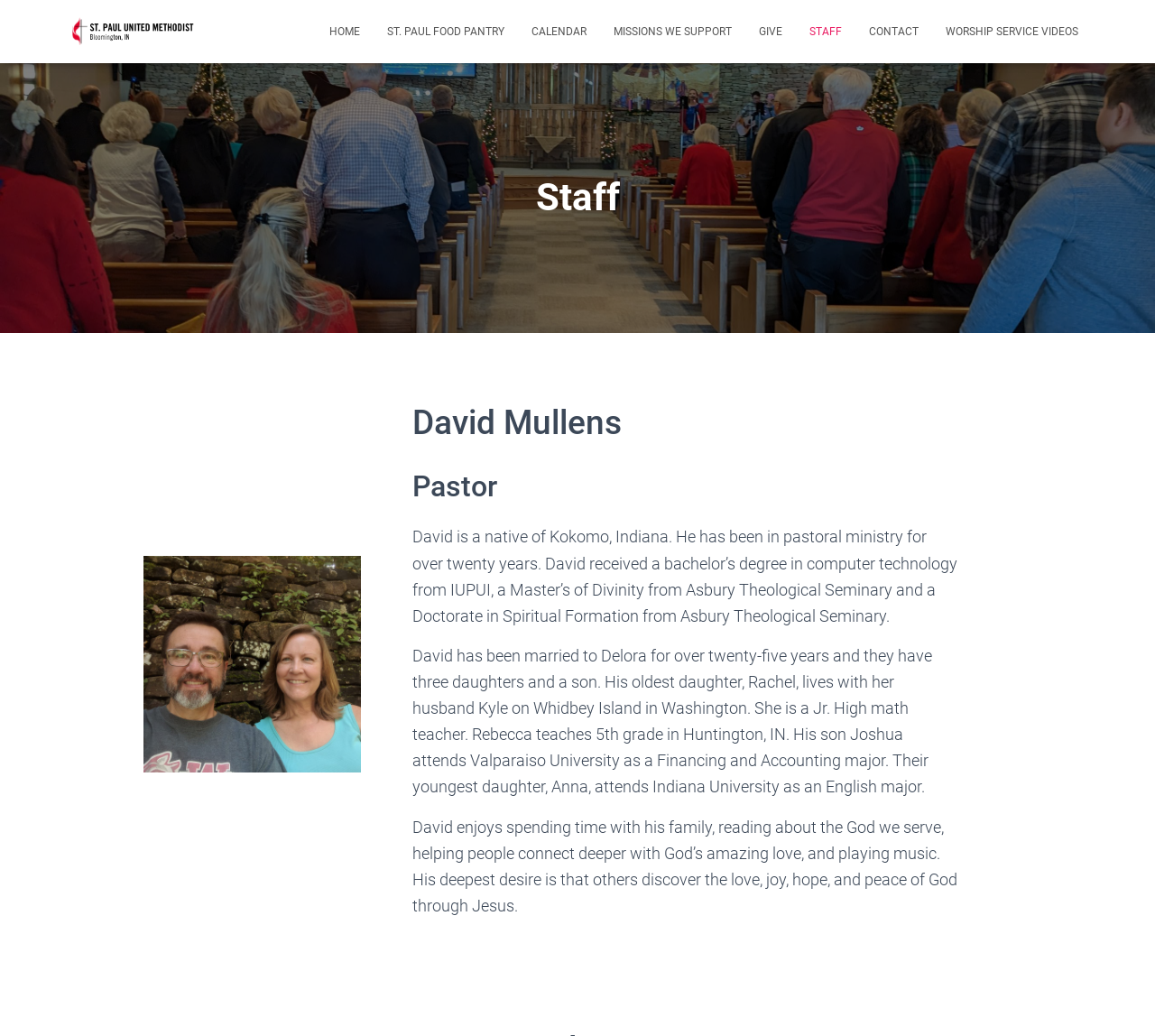Analyze the image and provide a detailed answer to the question: How many years has David been in pastoral ministry?

I found the answer by reading the text under the 'David Mullens' heading, which states that David has been in pastoral ministry for over twenty years.